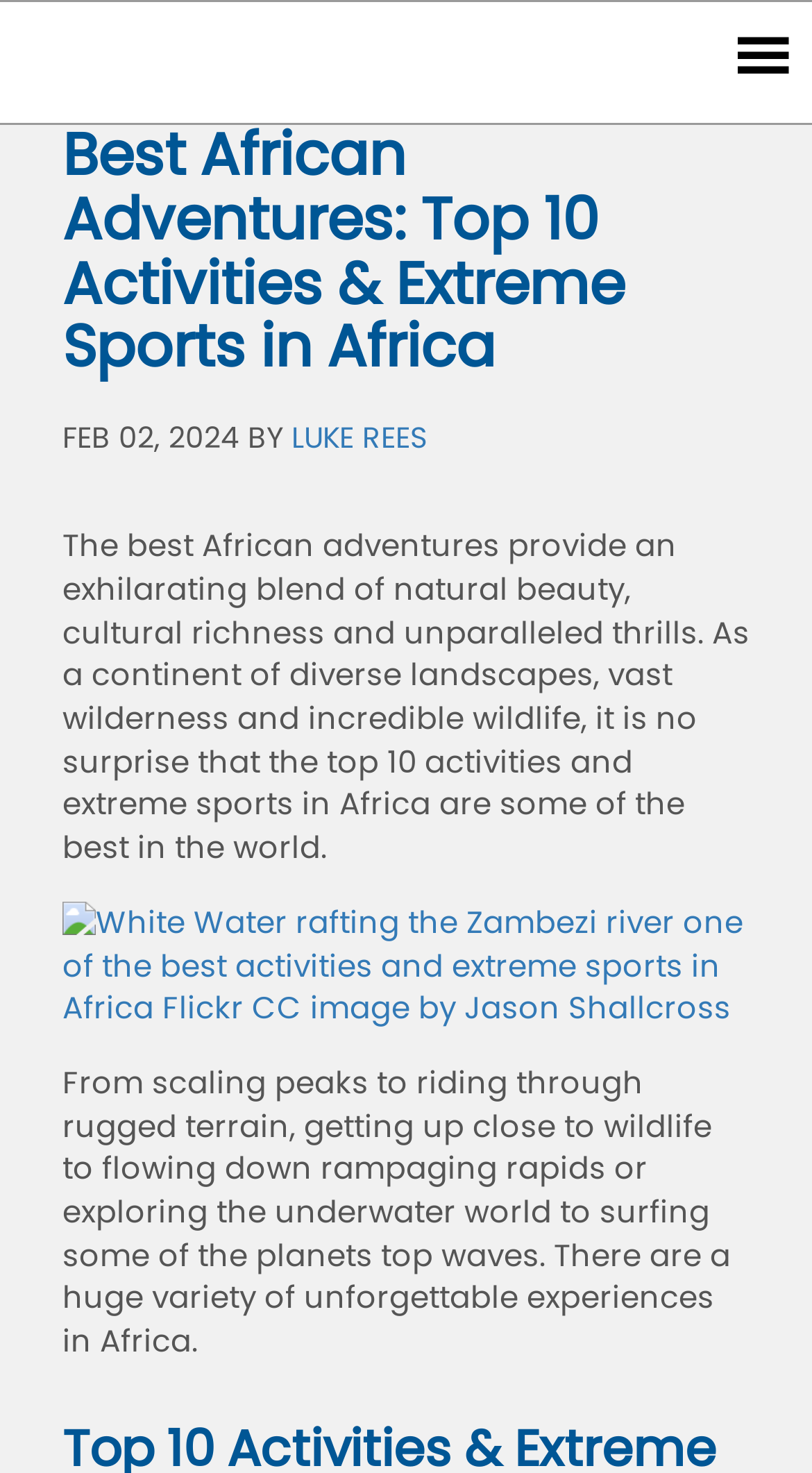Reply to the question with a single word or phrase:
How many images are on this webpage?

1